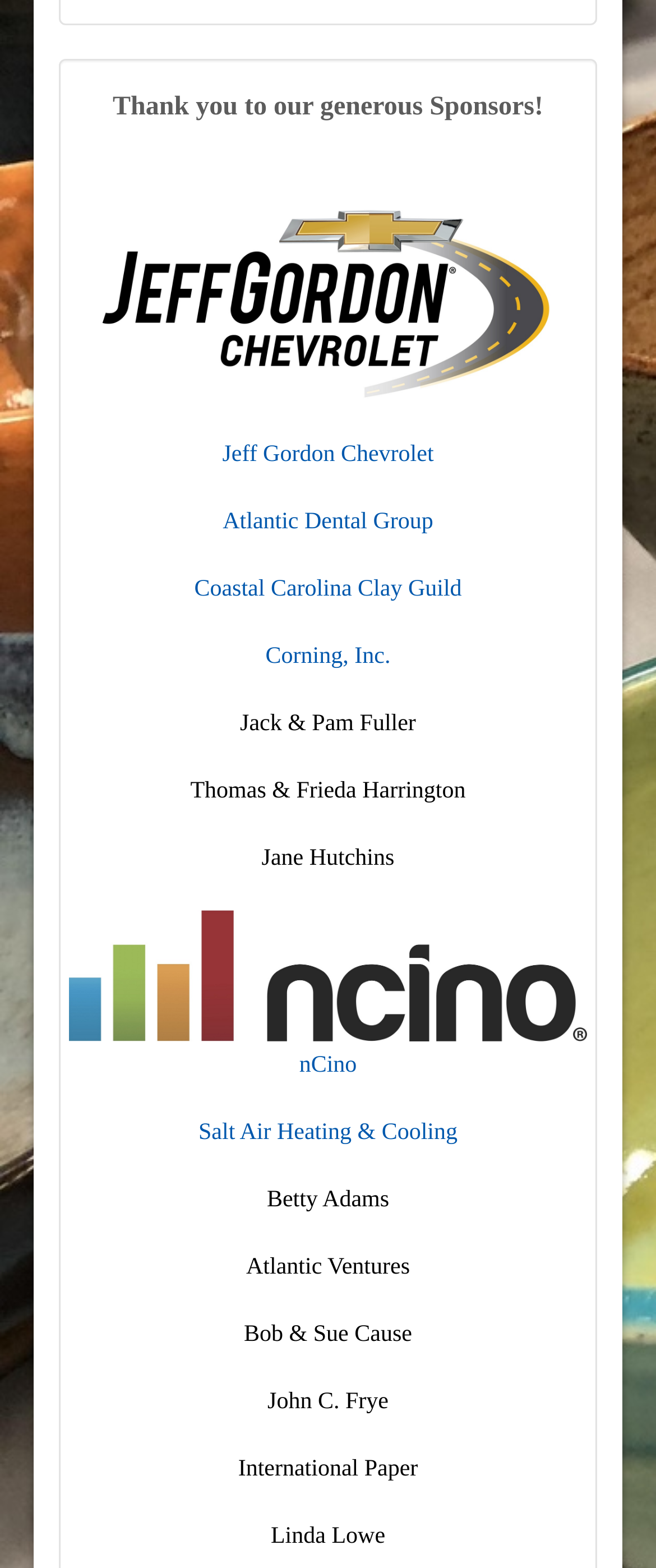Please provide the bounding box coordinate of the region that matches the element description: nCino. Coordinates should be in the format (top-left x, top-left y, bottom-right x, bottom-right y) and all values should be between 0 and 1.

[0.105, 0.669, 0.895, 0.696]